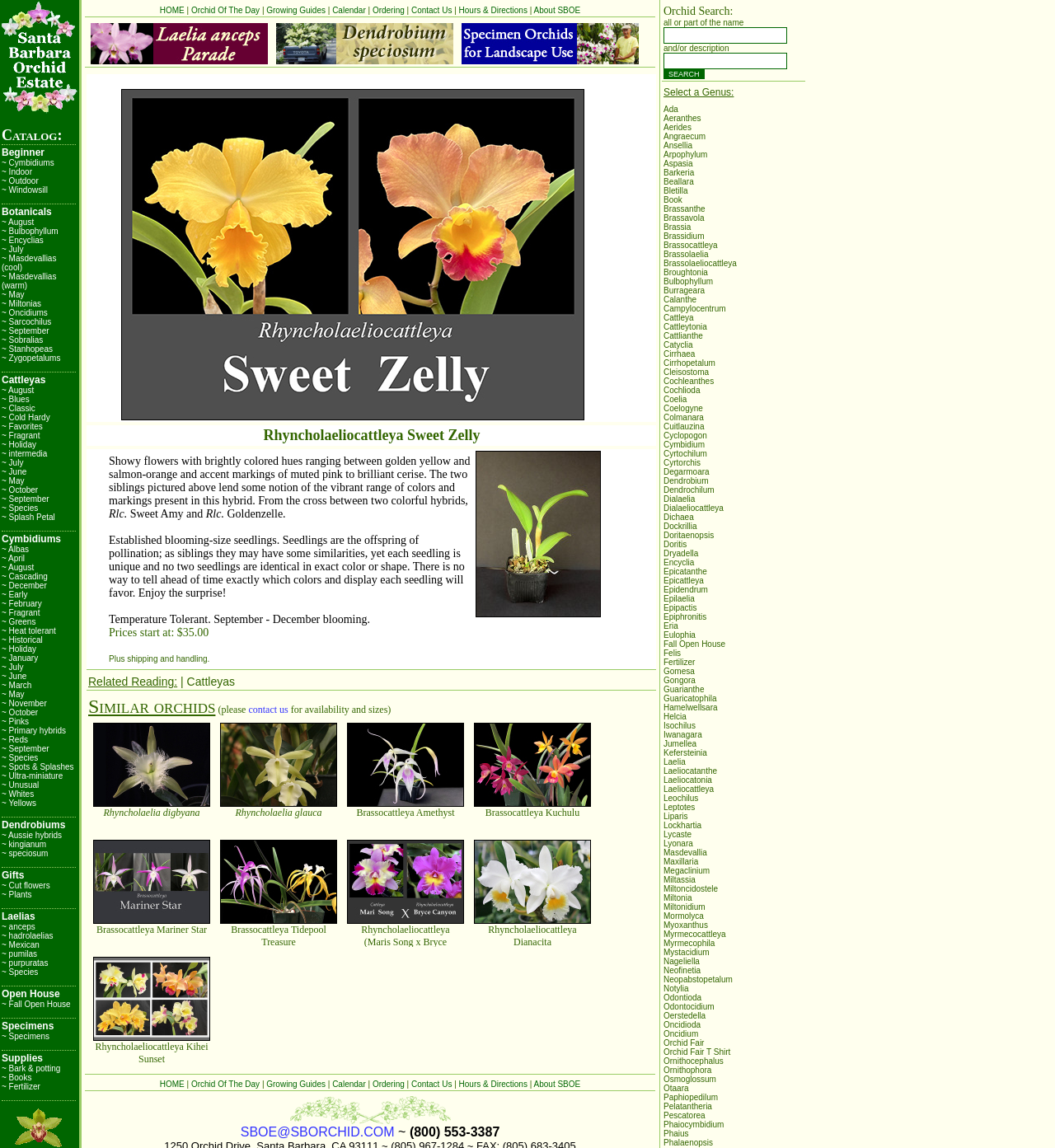Generate a thorough explanation of the webpage's elements.

This webpage is about orchids from Santa Barbara Orchid Estate. At the top, there is a small image, followed by a catalog section with a "Beginner" label. Below the catalog section, there are several links to different types of orchids, including Cymbidiums, Indoor, Outdoor, and Windowsill. 

To the right of the links, there is a section labeled "Botanicals" with more links to specific types of orchids, such as August, Bulbophyllum, and Encyclias. This section continues with many more links to different types of orchids, including Masdevallias, Miltonias, and Oncidiums.

Further down the page, there are sections labeled "Cattleyas", "Cymbidiums", and "Dendrobiums", each with their own set of links to specific types of orchids within those categories. The links are organized alphabetically within each section.

At the bottom of the page, there are sections labeled "Gifts" and "Laelias", each with a few links to specific types of orchids or gifts related to orchids. Overall, the webpage appears to be a catalog or directory of different types of orchids available from Santa Barbara Orchid Estate.